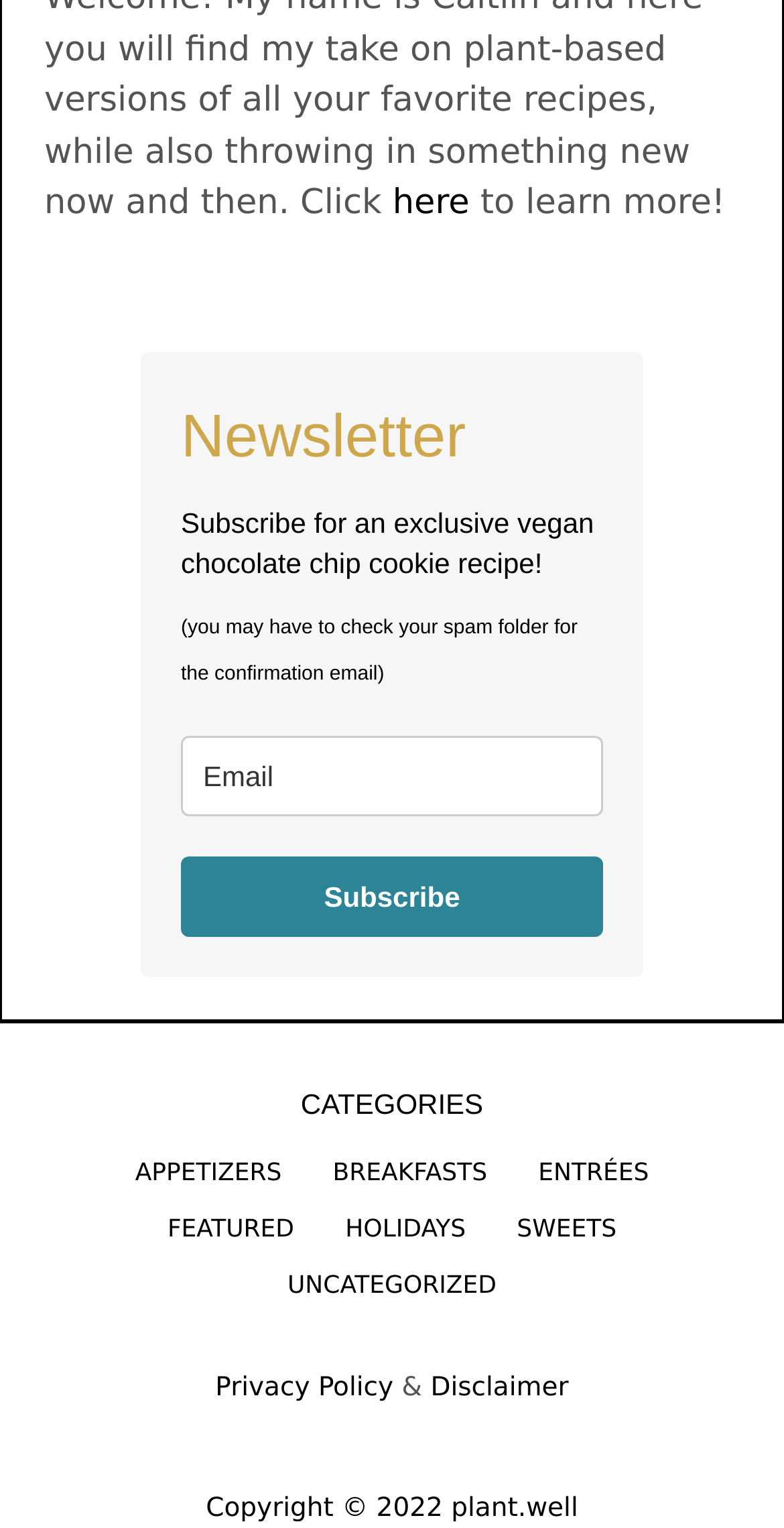Please specify the bounding box coordinates in the format (top-left x, top-left y, bottom-right x, bottom-right y), with all values as floating point numbers between 0 and 1. Identify the bounding box of the UI element described by: name="fields[email]" placeholder="Email"

[0.231, 0.481, 0.769, 0.534]